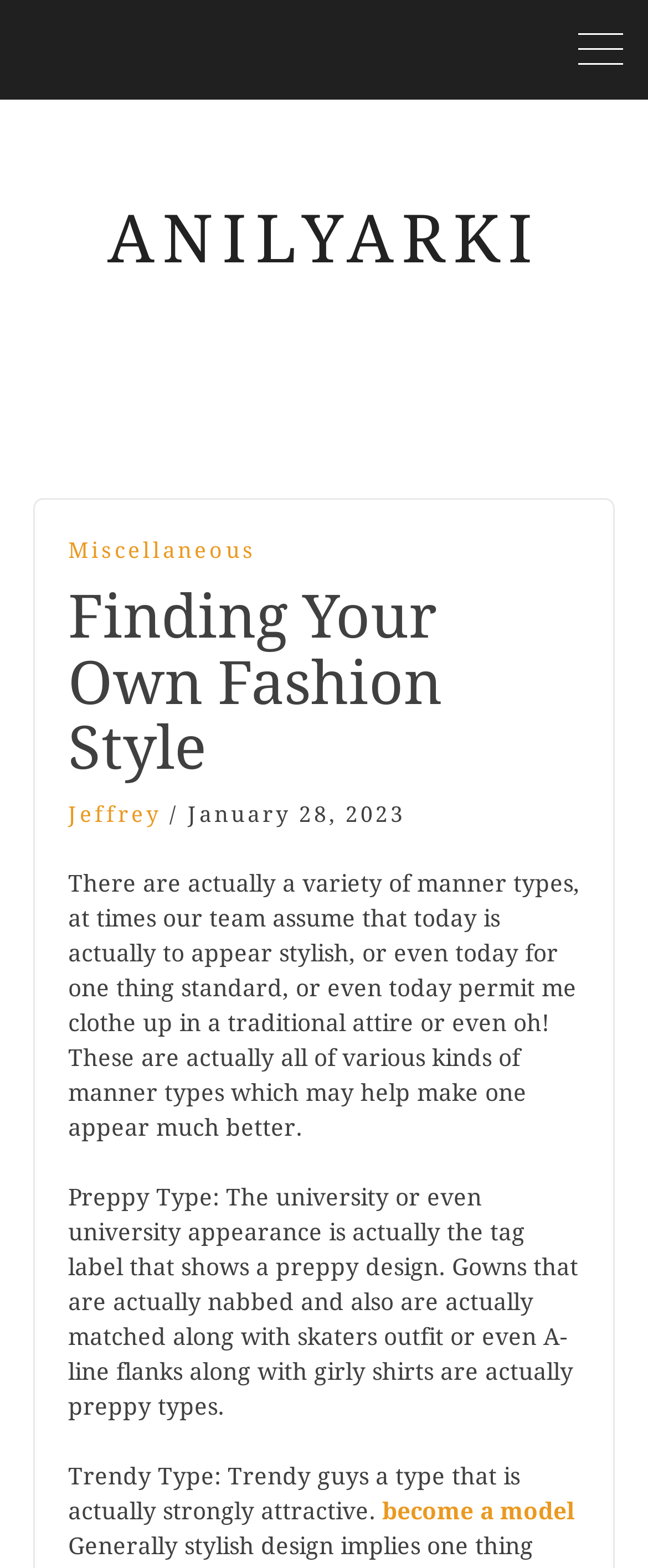Reply to the question with a single word or phrase:
What is the trendy fashion style?

Strongly attractive